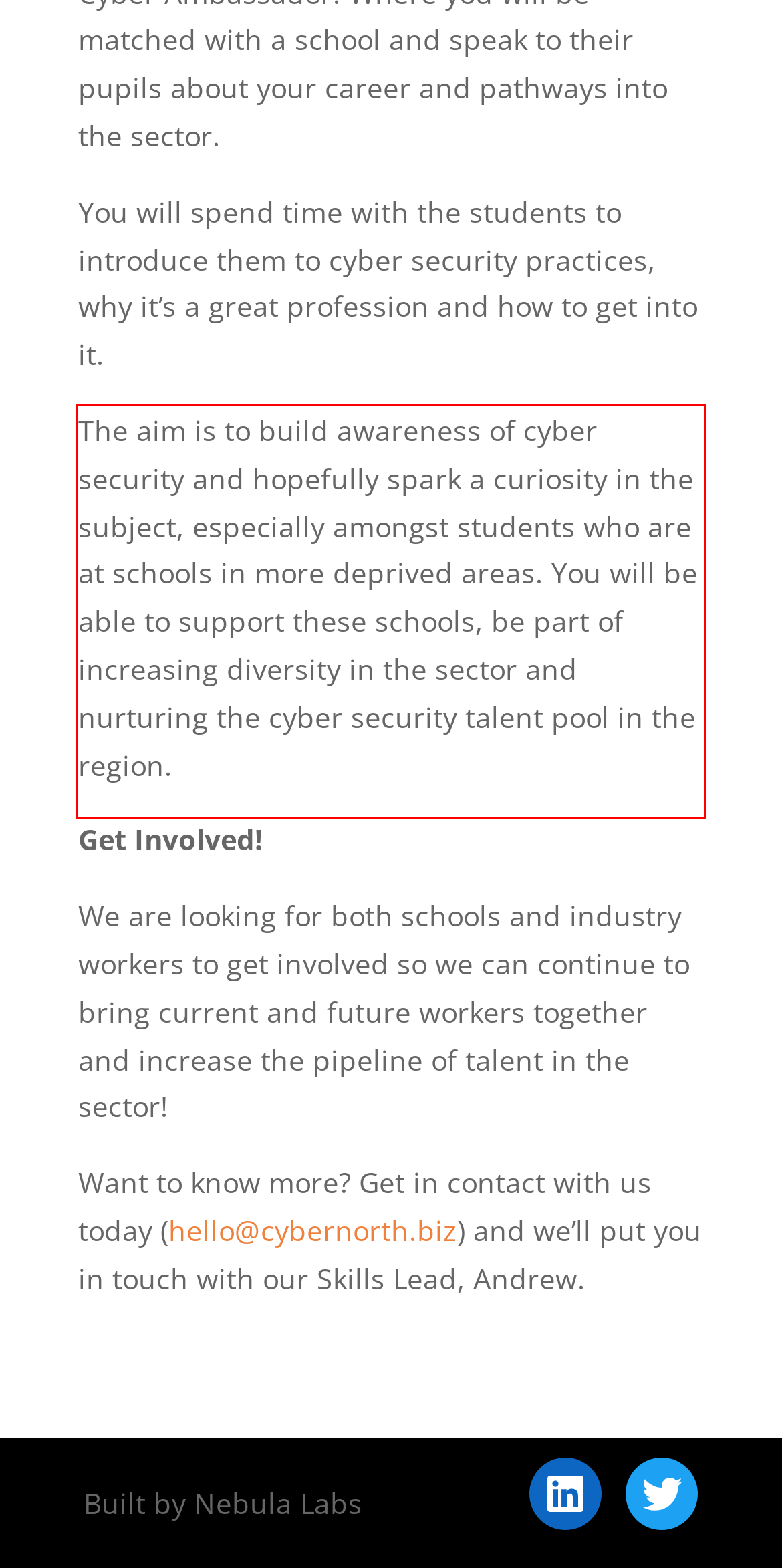Identify the text within the red bounding box on the webpage screenshot and generate the extracted text content.

The aim is to build awareness of cyber security and hopefully spark a curiosity in the subject, especially amongst students who are at schools in more deprived areas. You will be able to support these schools, be part of increasing diversity in the sector and nurturing the cyber security talent pool in the region.